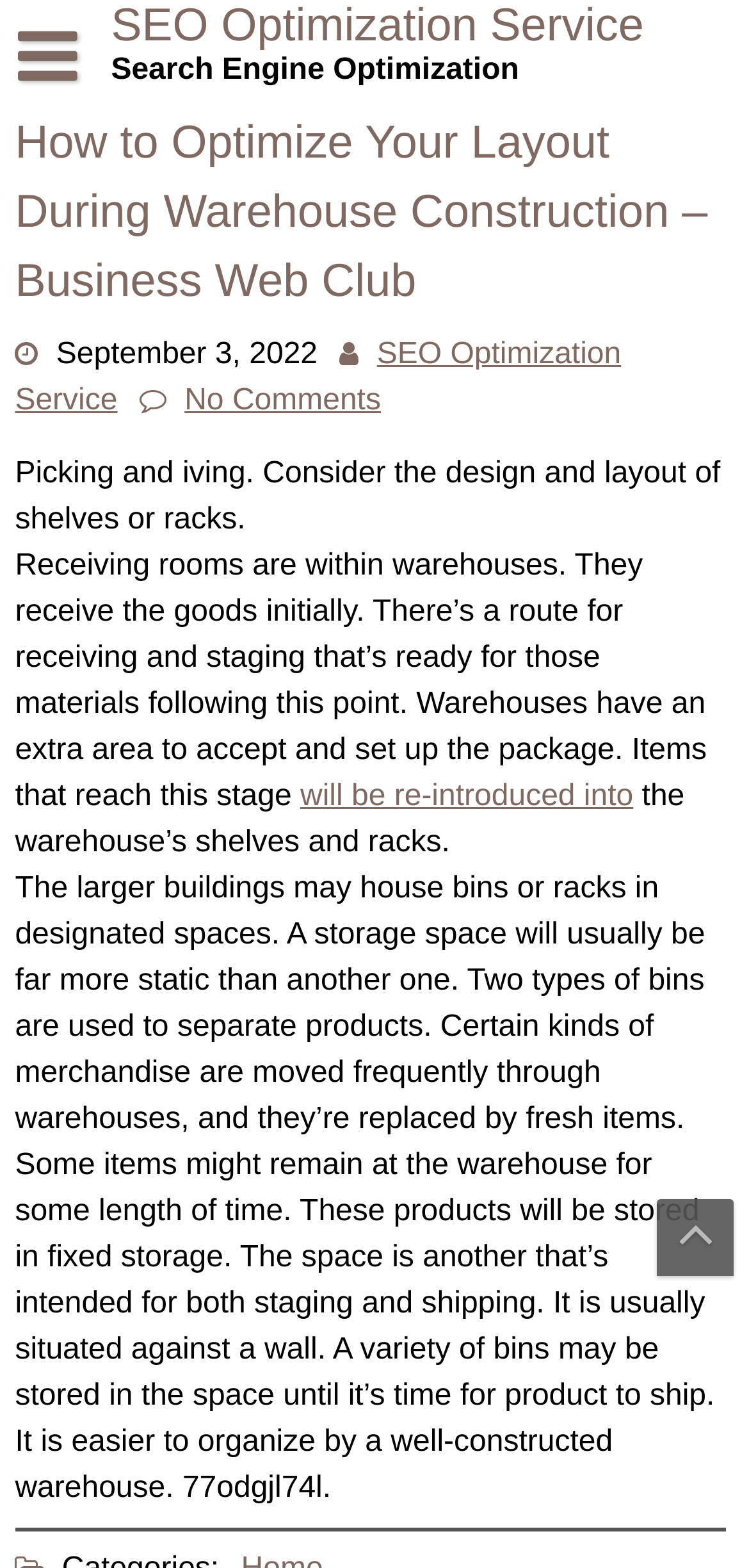Answer the following inquiry with a single word or phrase:
What is the purpose of receiving rooms in warehouses?

Receive goods initially